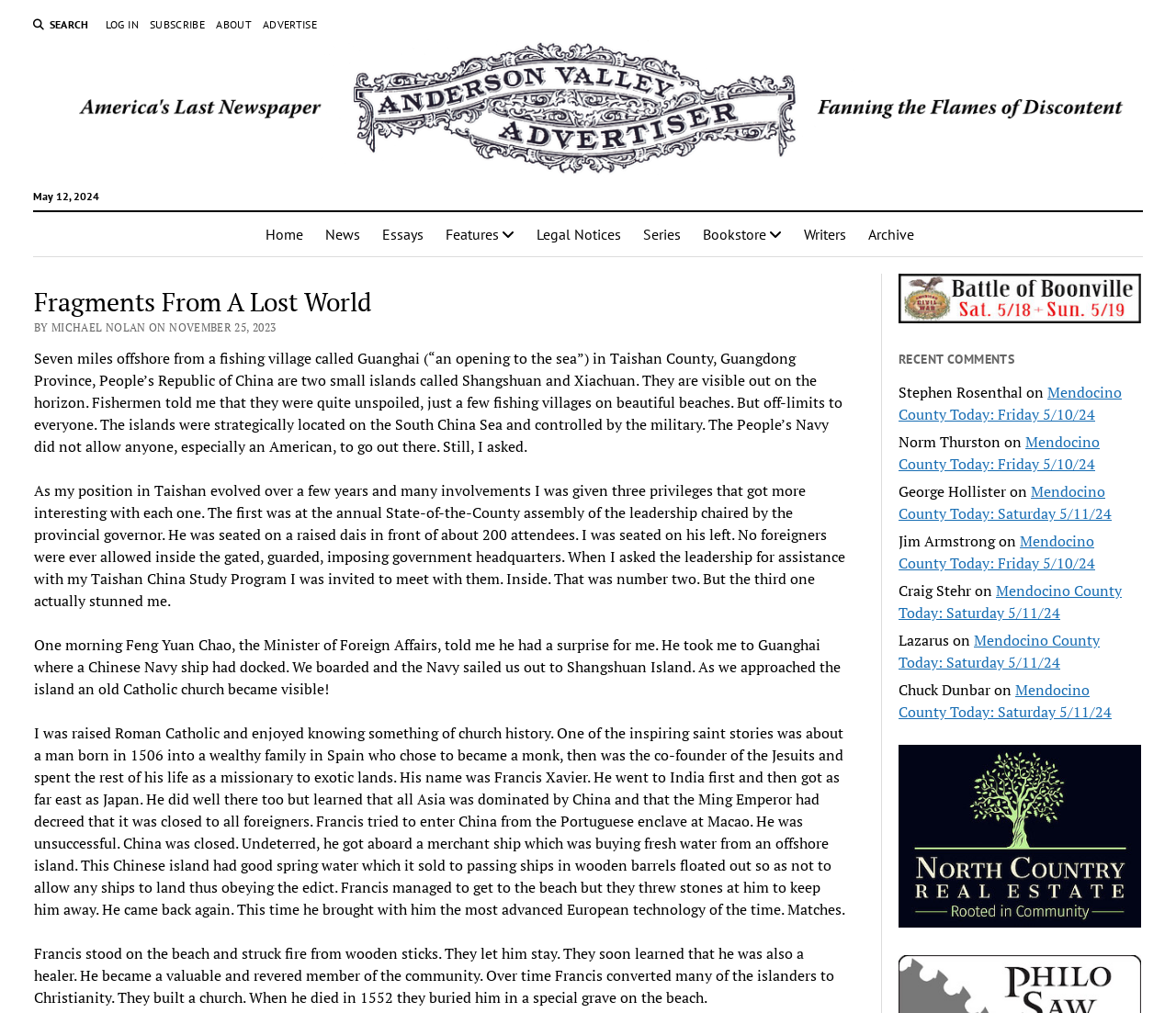Can you look at the image and give a comprehensive answer to the question:
What is the name of the island where Francis Xavier was buried?

I read the article 'Fragments From A Lost World' and found the mention of Francis Xavier. According to the article, Francis Xavier was buried on Shangshuan Island.